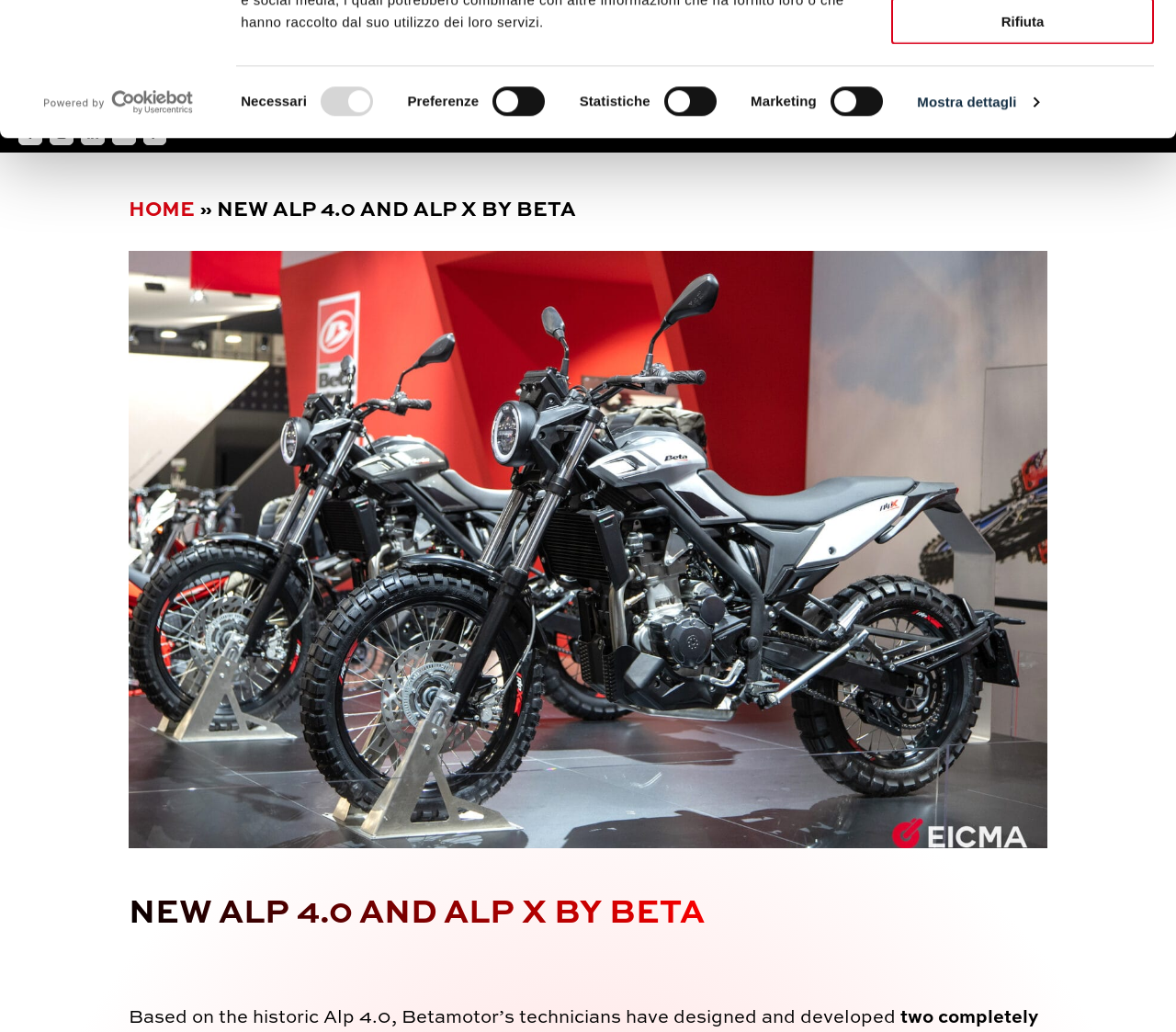Given the description of the UI element: "Media", predict the bounding box coordinates in the form of [left, top, right, bottom], with each value being a float between 0 and 1.

[0.606, 0.121, 0.648, 0.137]